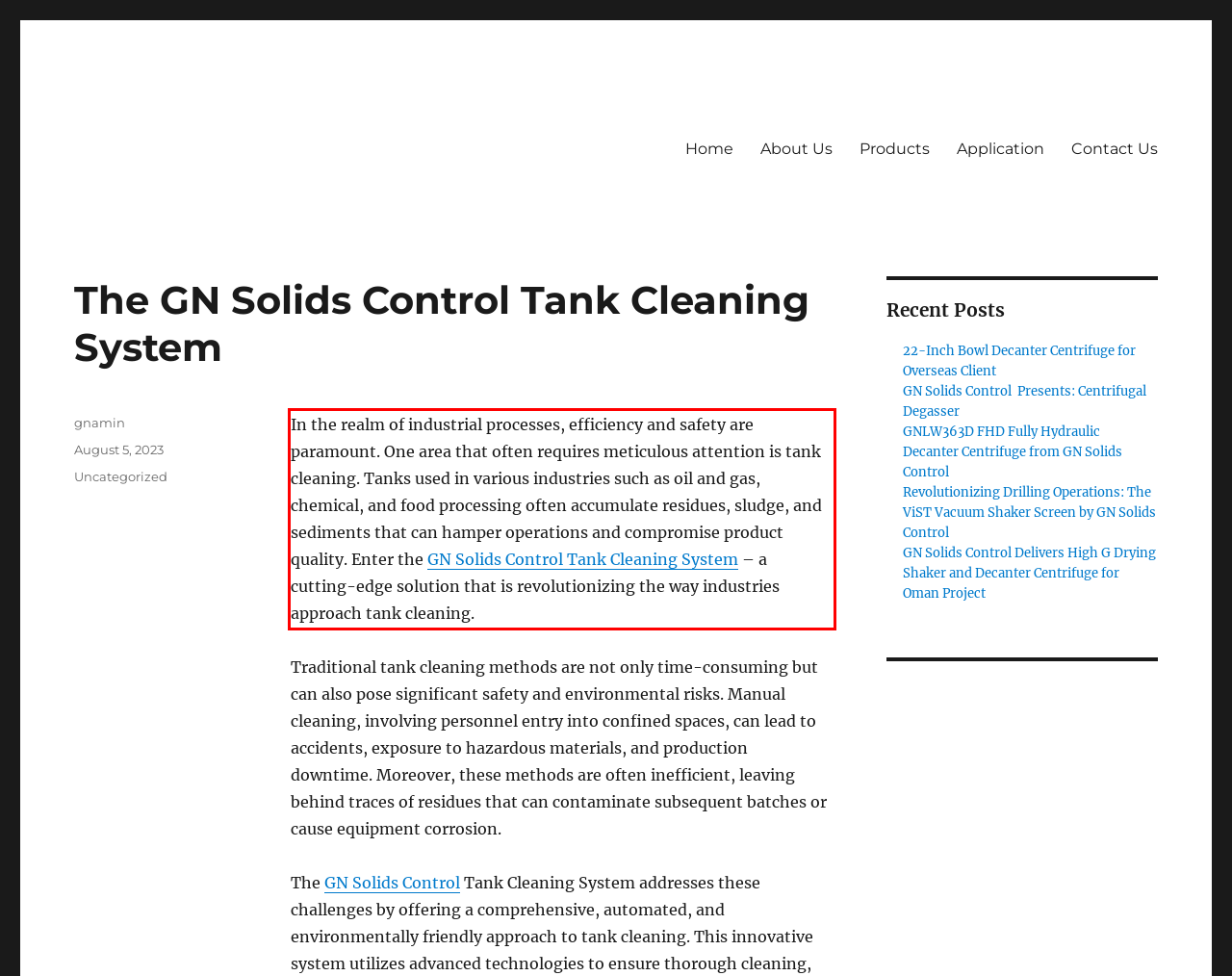Identify the text inside the red bounding box in the provided webpage screenshot and transcribe it.

In the realm of industrial processes, efficiency and safety are paramount. One area that often requires meticulous attention is tank cleaning. Tanks used in various industries such as oil and gas, chemical, and food processing often accumulate residues, sludge, and sediments that can hamper operations and compromise product quality. Enter the GN Solids Control Tank Cleaning System – a cutting-edge solution that is revolutionizing the way industries approach tank cleaning.